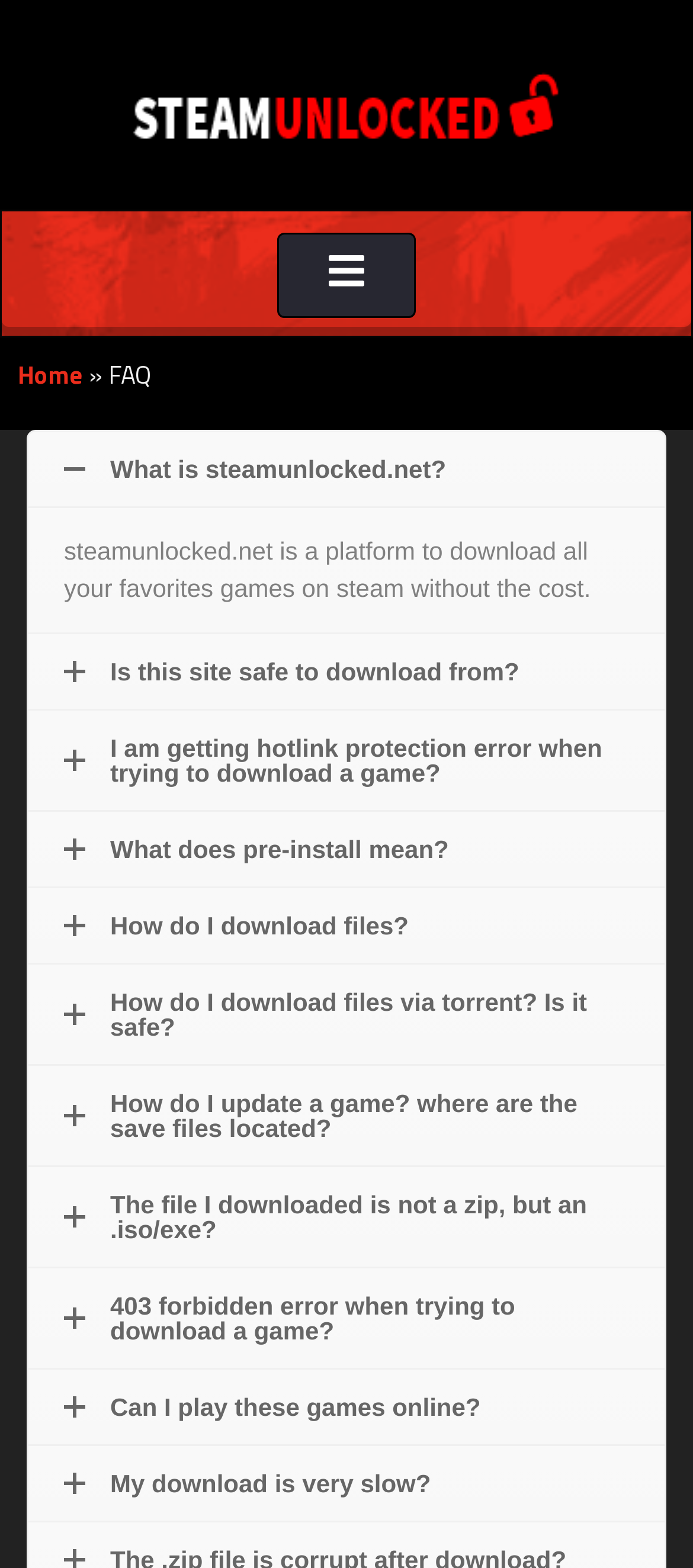Kindly respond to the following question with a single word or a brief phrase: 
What is the first FAQ question?

What is steamunlocked.net?